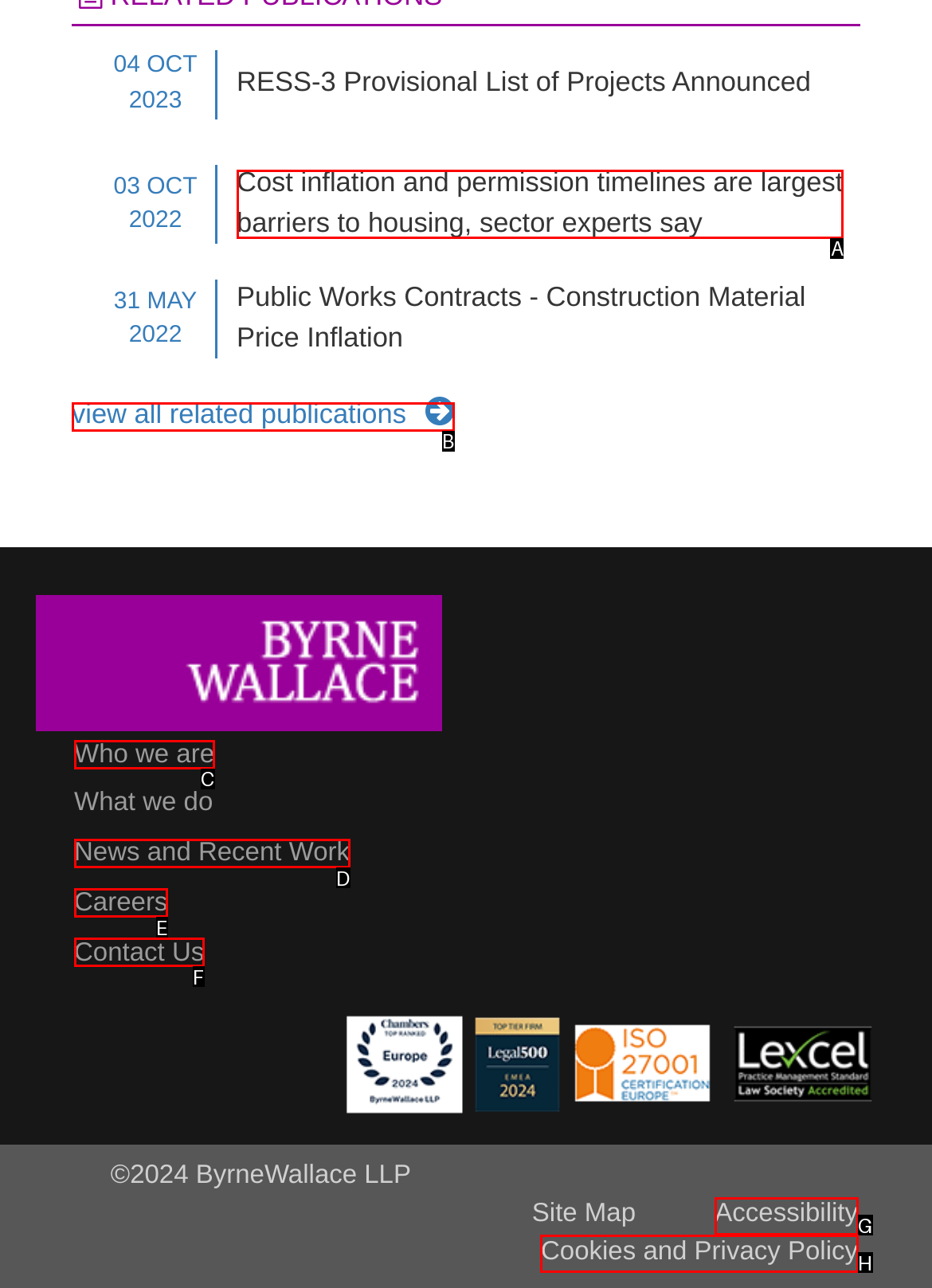Identify the HTML element I need to click to complete this task: Read about Cost inflation and permission timelines Provide the option's letter from the available choices.

A